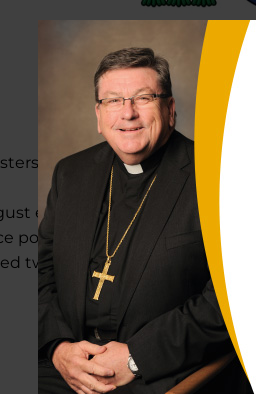Elaborate on all the elements present in the image.

The image features a warm and inviting portrait of a clergyman, dressed in a formal black suit with a distinctive clerical collar. He is adorned with a golden cross necklace, which symbolizes his religious leadership. The background is subtly blurred, giving focus to his friendly smile and approachable demeanor, making him appear both compassionate and authoritative. This figure likely represents a bishop or similar ecclesiastical leader, welcoming members of his community with a message in the e-newsletter dated August 18, 2021. He expresses gratitude towards those who have offered their support during his recent recovery from surgery. The overall tone of the image conveys a sense of reassurance and connection to his congregation.